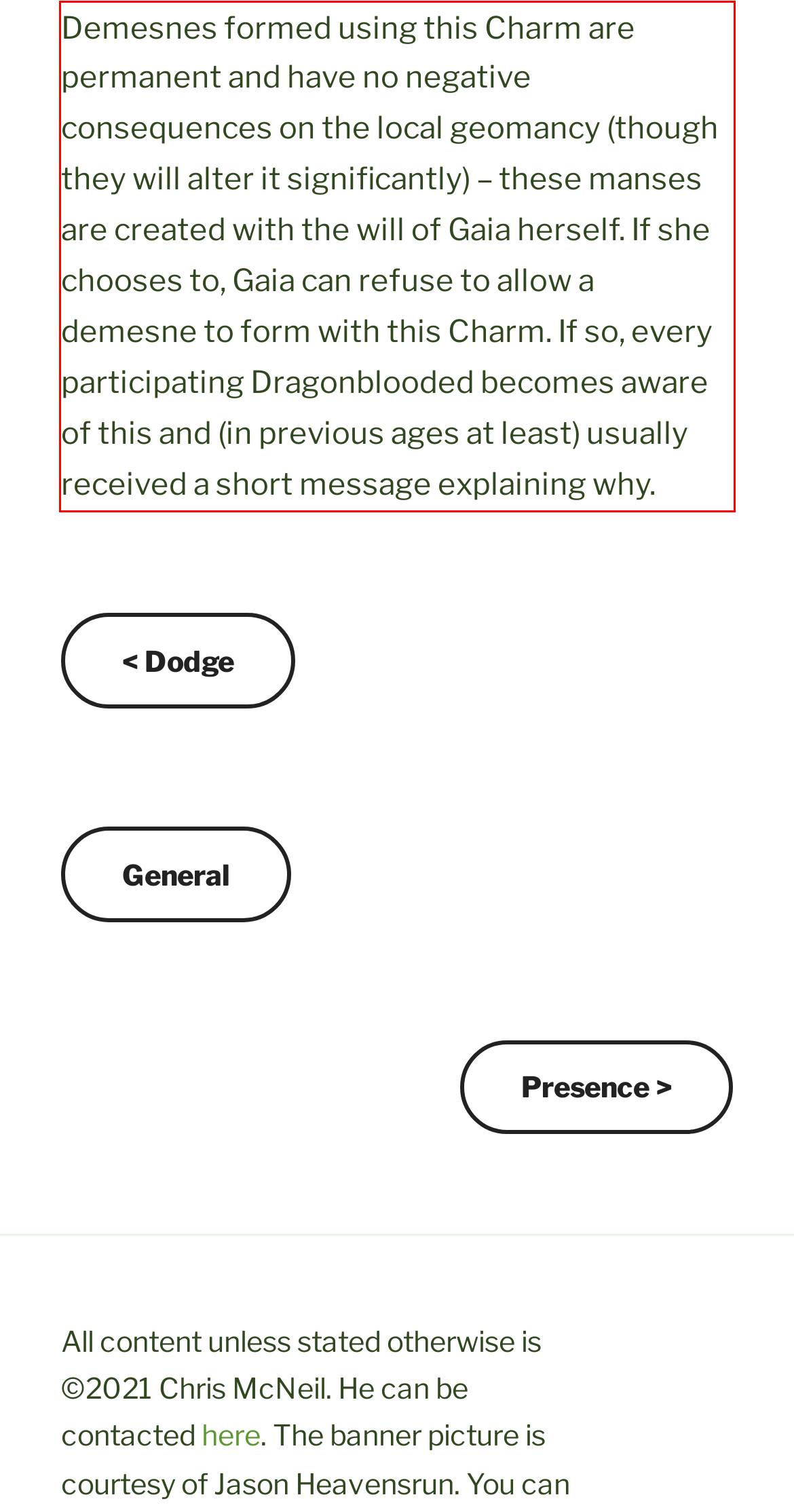Perform OCR on the text inside the red-bordered box in the provided screenshot and output the content.

Demesnes formed using this Charm are permanent and have no negative consequences on the local geomancy (though they will alter it significantly) – these manses are created with the will of Gaia herself. If she chooses to, Gaia can refuse to allow a demesne to form with this Charm. If so, every participating Dragonblooded becomes aware of this and (in previous ages at least) usually received a short message explaining why.